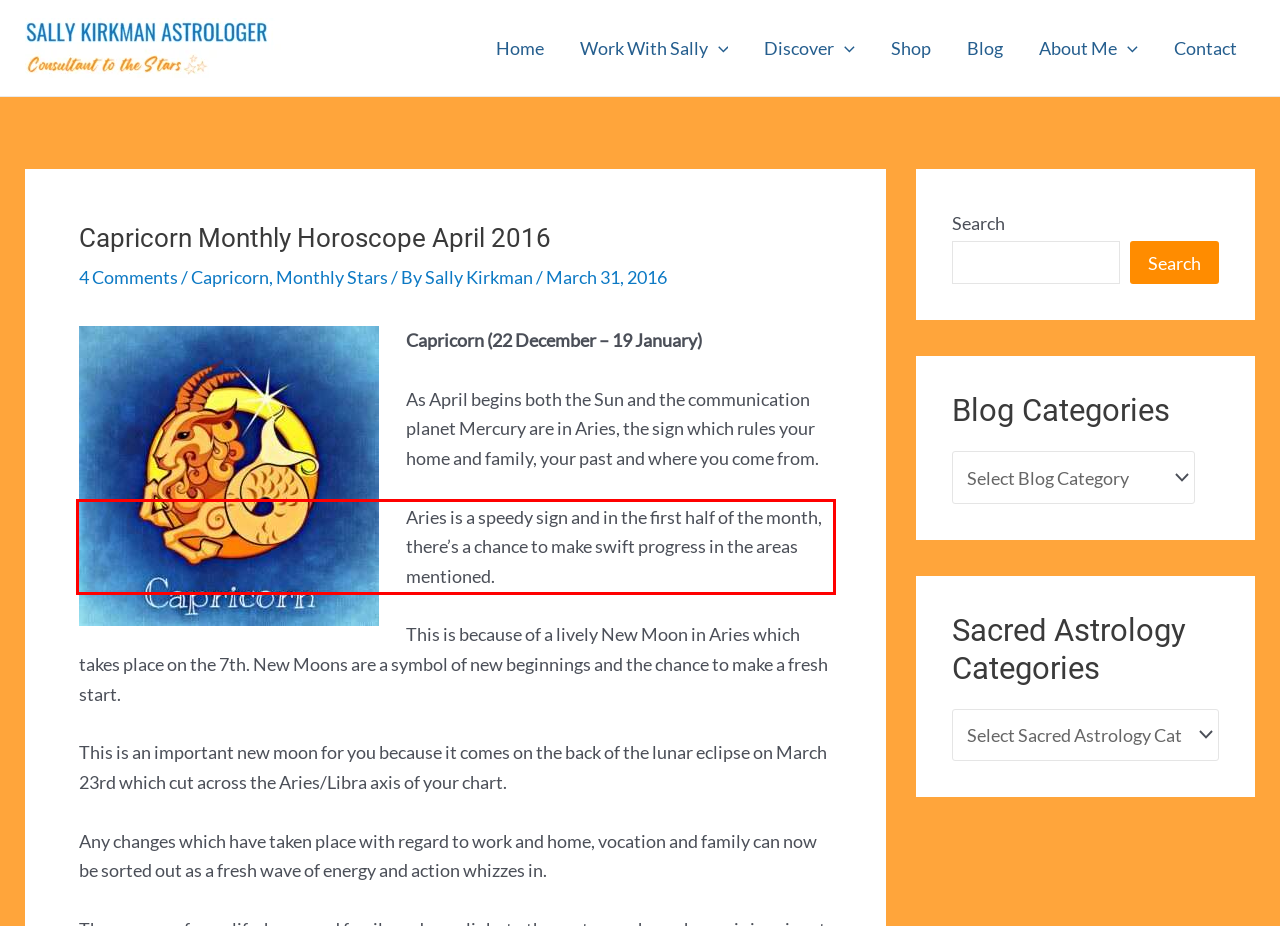You are given a screenshot showing a webpage with a red bounding box. Perform OCR to capture the text within the red bounding box.

Aries is a speedy sign and in the first half of the month, there’s a chance to make swift progress in the areas mentioned.